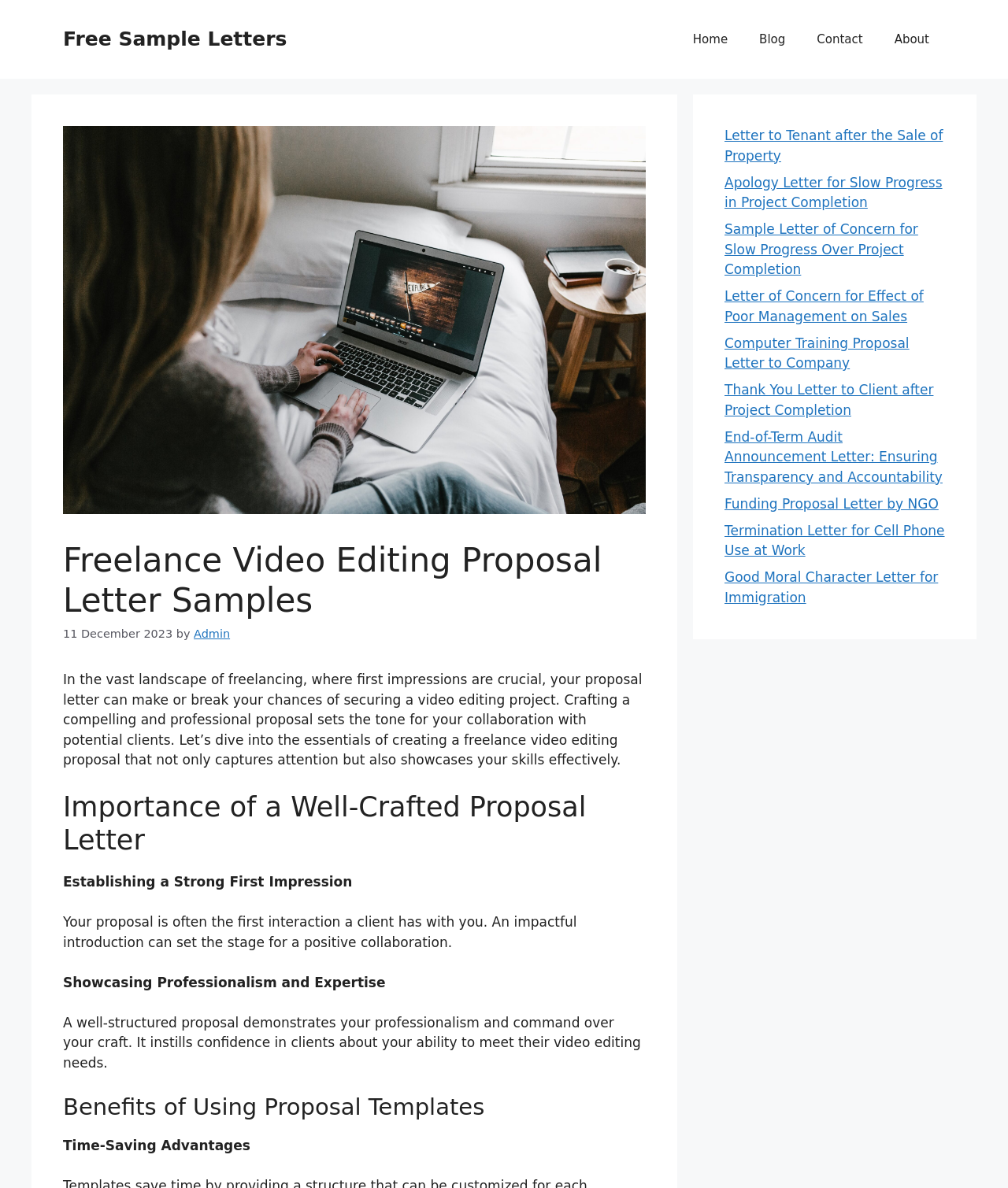Describe the webpage meticulously, covering all significant aspects.

The webpage is about freelance video editing proposal letter samples, with a focus on the importance of crafting a compelling and professional proposal. At the top, there is a banner with a link to "Free Sample Letters" on the left side, and a navigation menu with links to "Home", "Blog", "Contact", and "About" on the right side.

Below the navigation menu, there is a main content section with a heading "Freelance Video Editing Proposal Letter Samples" followed by a date "11 December 2023" and the author's name "Admin". The main content is divided into several sections, each with a heading and descriptive text. The first section explains the importance of a well-crafted proposal letter, highlighting the need to make a strong first impression and showcase professionalism and expertise.

The next section discusses the benefits of using proposal templates, including time-saving advantages. Throughout the main content, there are several paragraphs of text that provide guidance on creating a freelance video editing proposal.

On the right side of the page, there is a complementary section with a list of links to various sample letters, including "Letter to Tenant after the Sale of Property", "Apology Letter for Slow Progress in Project Completion", and "Funding Proposal Letter by NGO", among others. These links are arranged vertically, with each link taking up a small portion of the page.